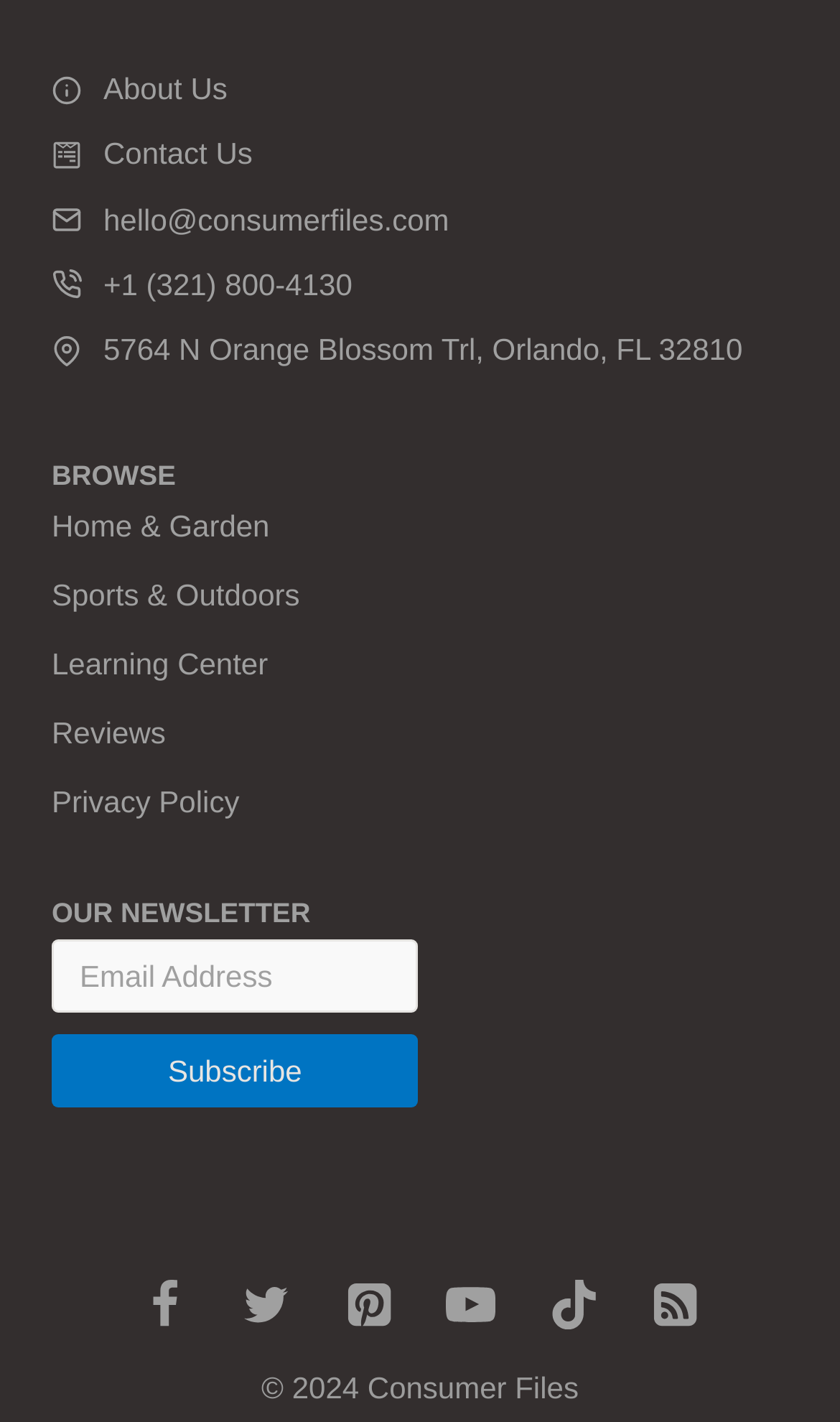Highlight the bounding box coordinates of the region I should click on to meet the following instruction: "Go to the home page".

None